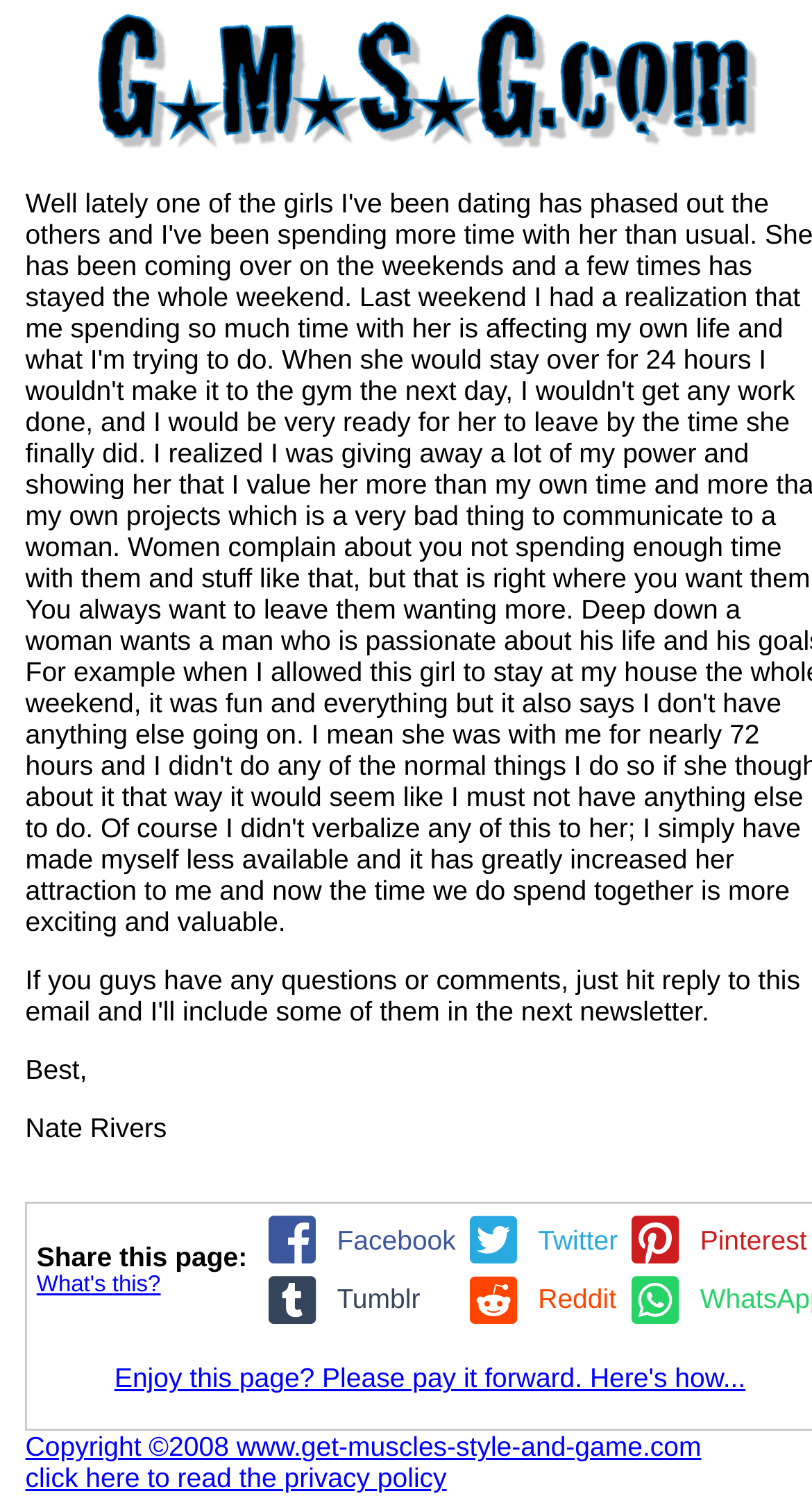Provide an in-depth caption for the elements present on the webpage.

The webpage is titled "The Get Cooler Newsletter: Stick to Your Guns". At the top, there is a small, empty table cell. Below it, there is a section with social media links, including Facebook, Twitter, Pinterest, Tumblr, and Reddit, each represented by an icon. These links are aligned horizontally, with Facebook and Tumblr on the left, Twitter and Reddit on the right, and Pinterest at the far right. 

Above the social media links, there is a text "Share this page: What's this?" with a "What's this?" link next to it. Below the social media links, there is a call-to-action link "Enjoy this page? Please pay it forward. Here's how...".

At the very bottom of the page, there is a copyright notice that reads "Copyright ©2008 www.get-muscles-style-and-game.com click here to read the privacy policy", with a link to the privacy policy.